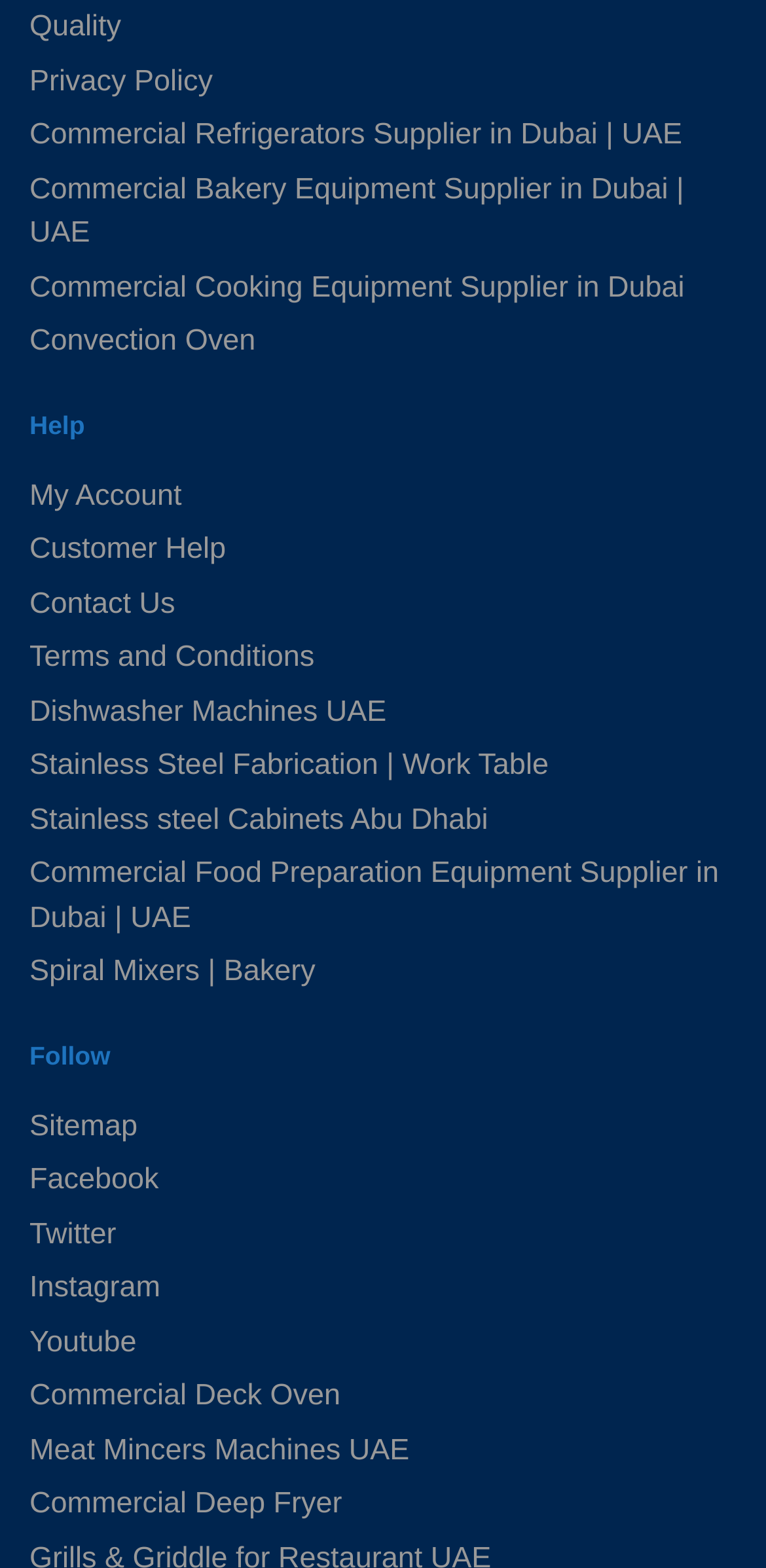Find the bounding box coordinates of the element to click in order to complete the given instruction: "Rate this recipe 5 out of 5 stars."

None